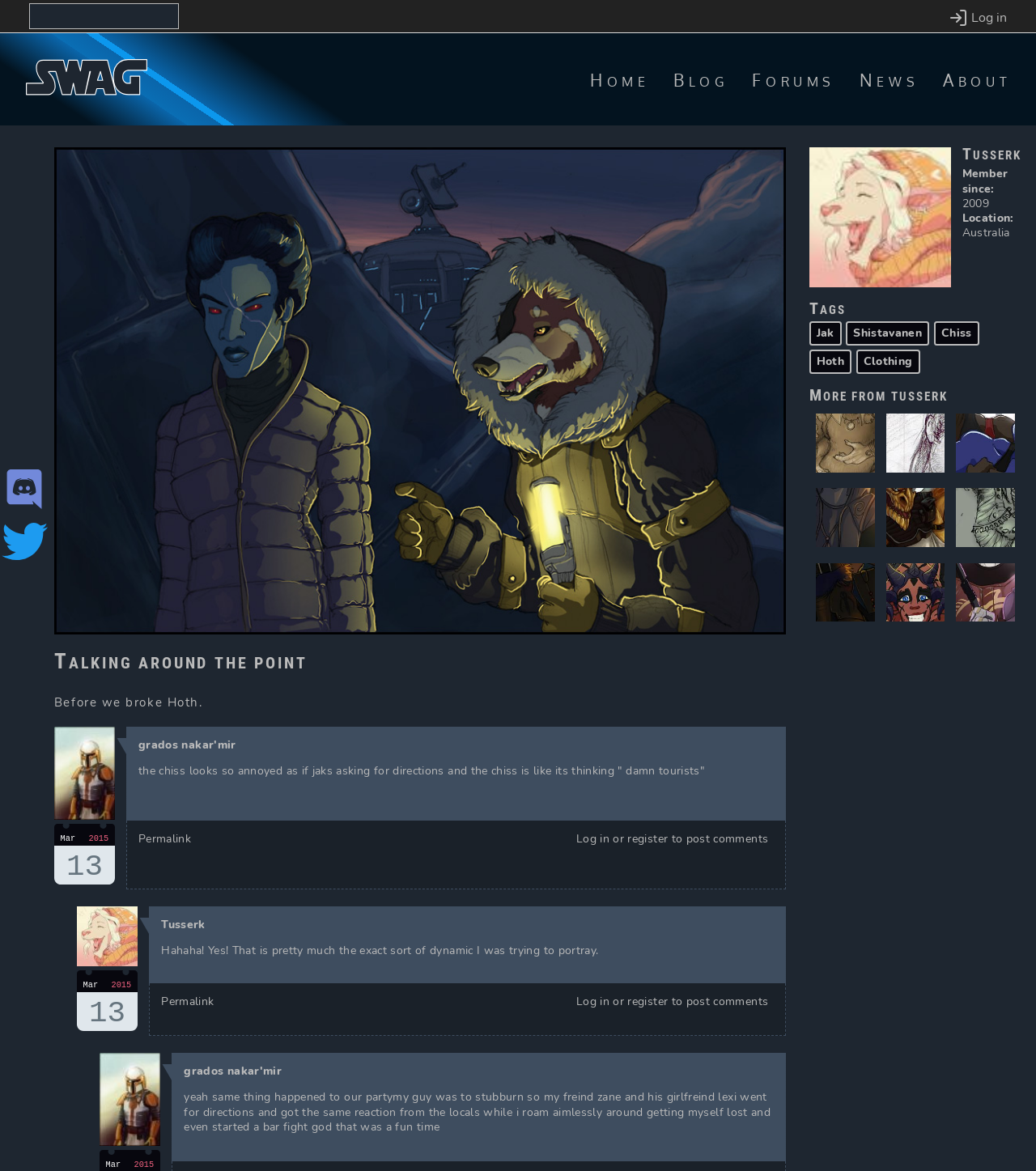How many articles are on this webpage?
Based on the screenshot, answer the question with a single word or phrase.

3